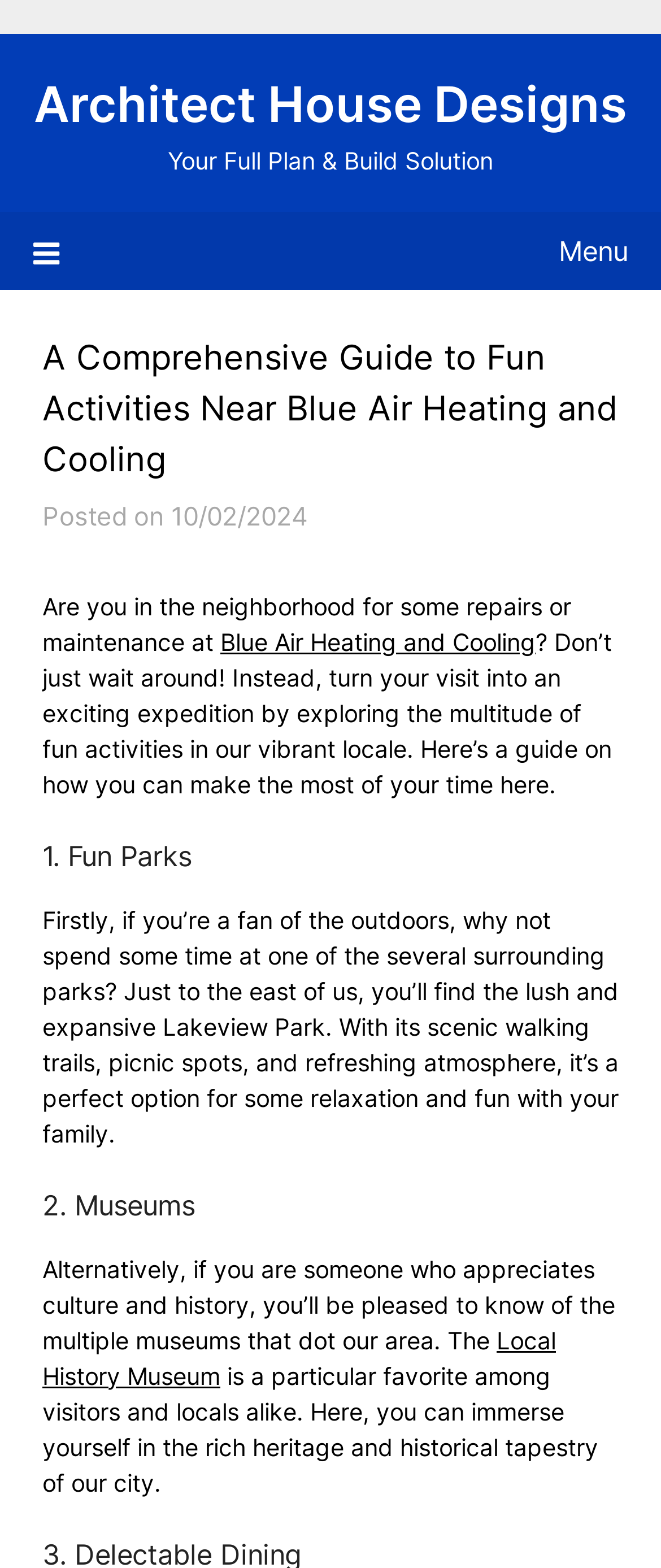What is the name of the park mentioned in the article?
Analyze the screenshot and provide a detailed answer to the question.

The article mentions a park called Lakeview Park, which is located to the east of Blue Air Heating and Cooling. This park is described as a lush and expansive area with scenic walking trails, picnic spots, and a refreshing atmosphere.